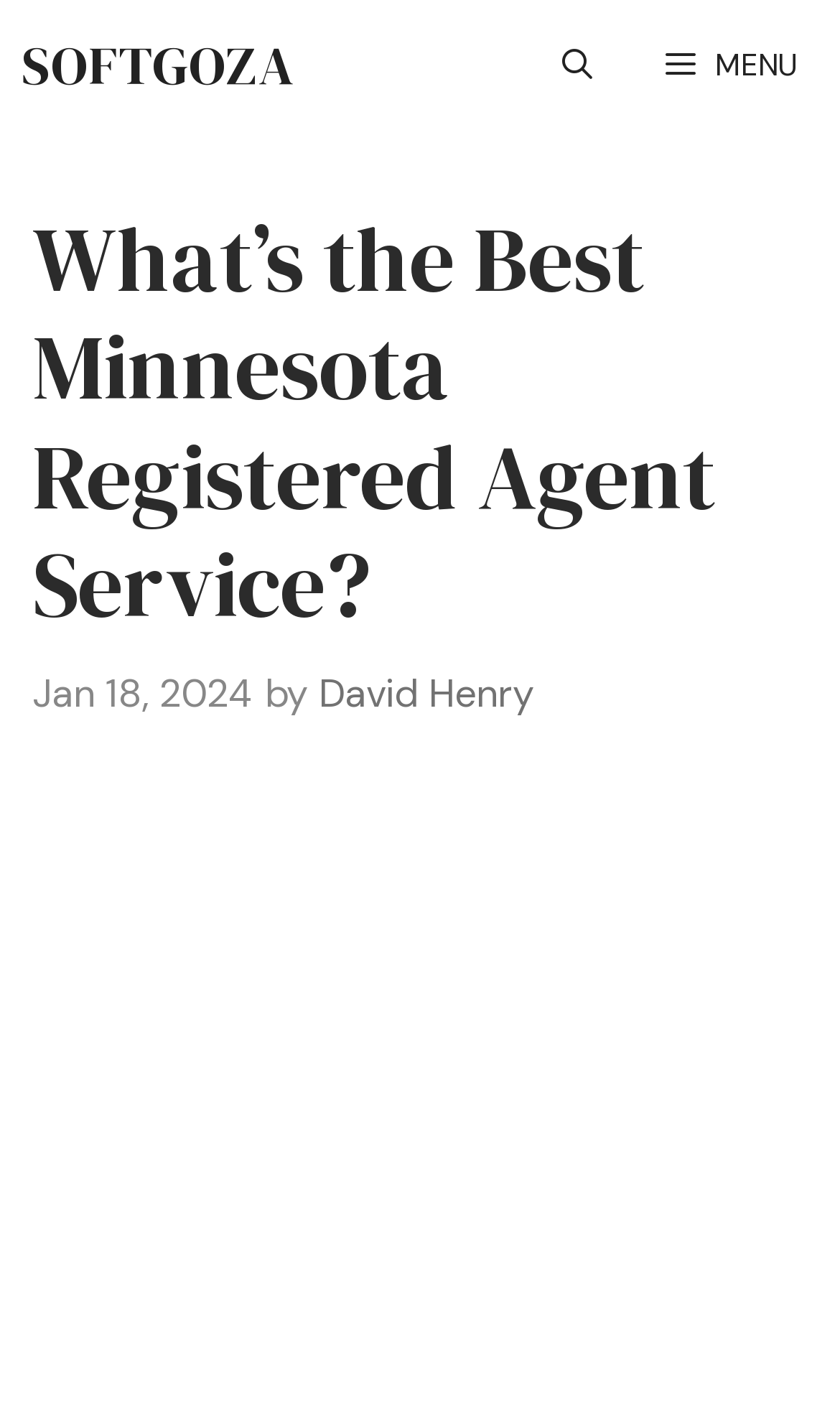Provide the bounding box coordinates of the HTML element this sentence describes: "David Henry". The bounding box coordinates consist of four float numbers between 0 and 1, i.e., [left, top, right, bottom].

[0.379, 0.475, 0.636, 0.512]